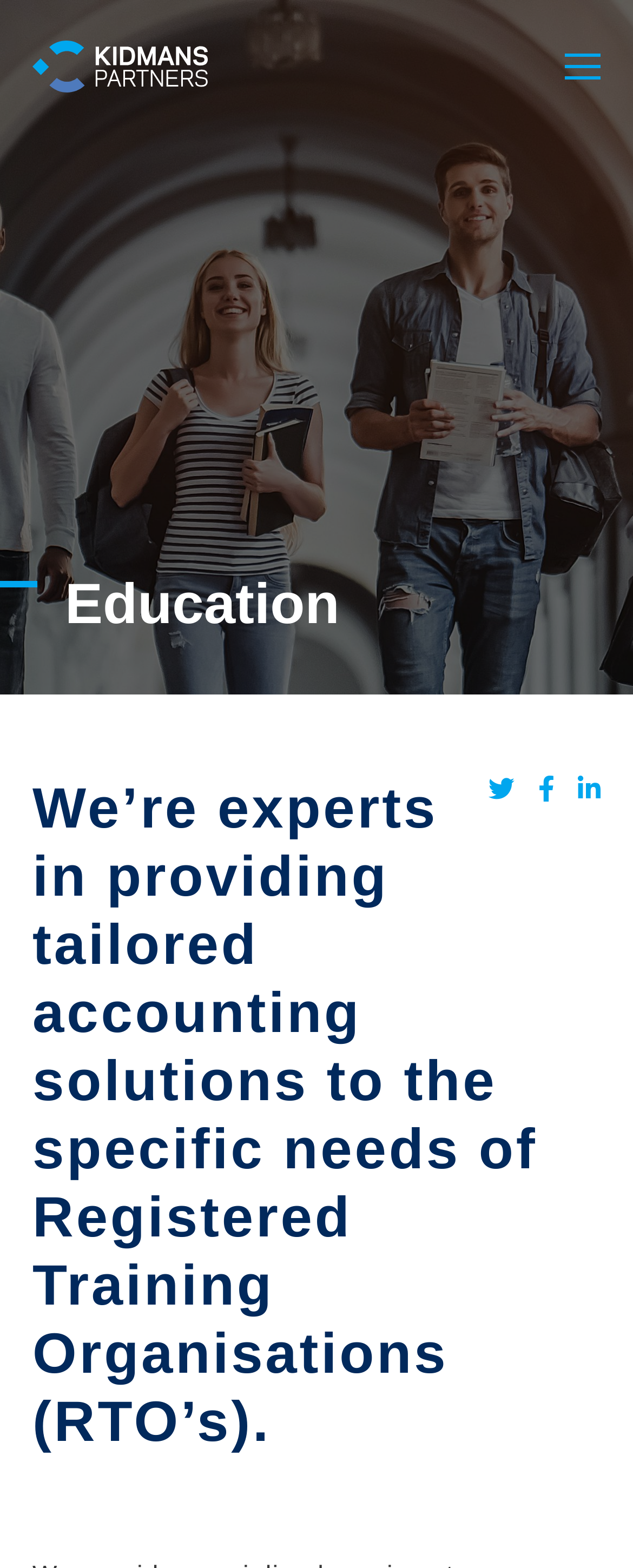Locate and provide the bounding box coordinates for the HTML element that matches this description: "title="Kidmans Partners"".

[0.051, 0.026, 0.328, 0.059]